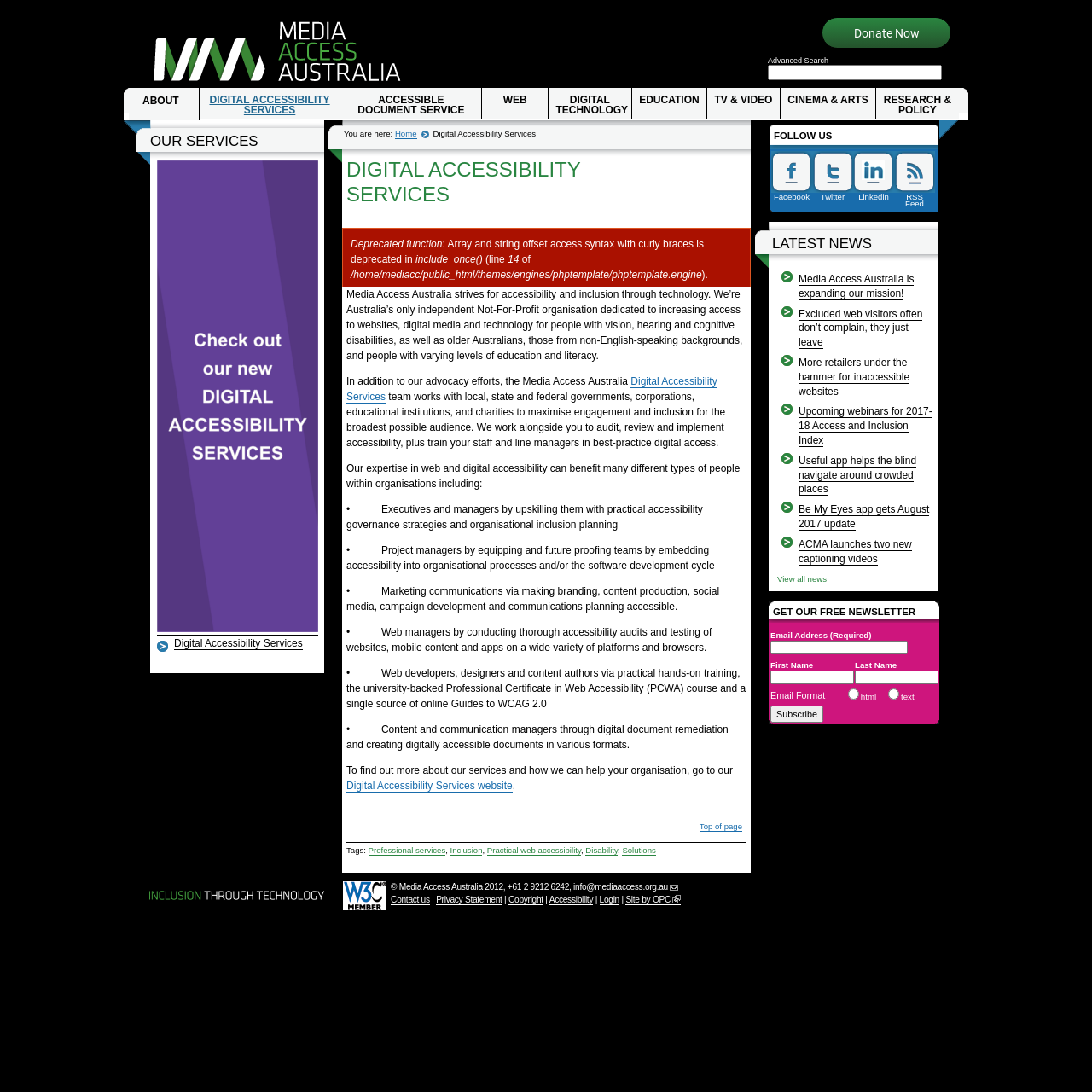Can you give a comprehensive explanation to the question given the content of the image?
How can I find out more about Media Access Australia's services?

The webpage provides a link to 'Digital Accessibility Services website' which suggests that visitors can find out more about Media Access Australia's services by visiting this website.